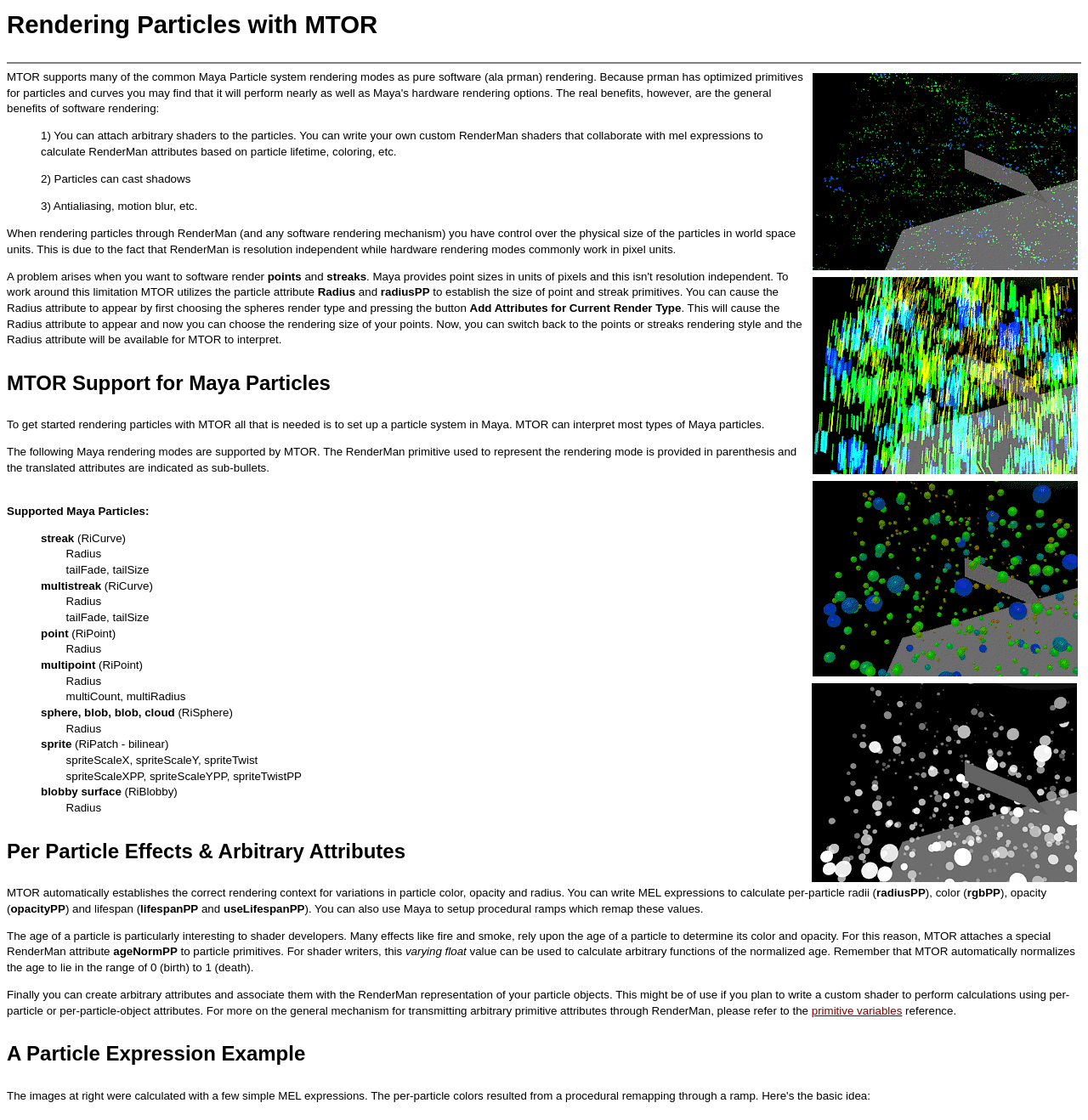How can per-particle effects be achieved in MTOR?
Based on the screenshot, provide a one-word or short-phrase response.

using MEL expressions